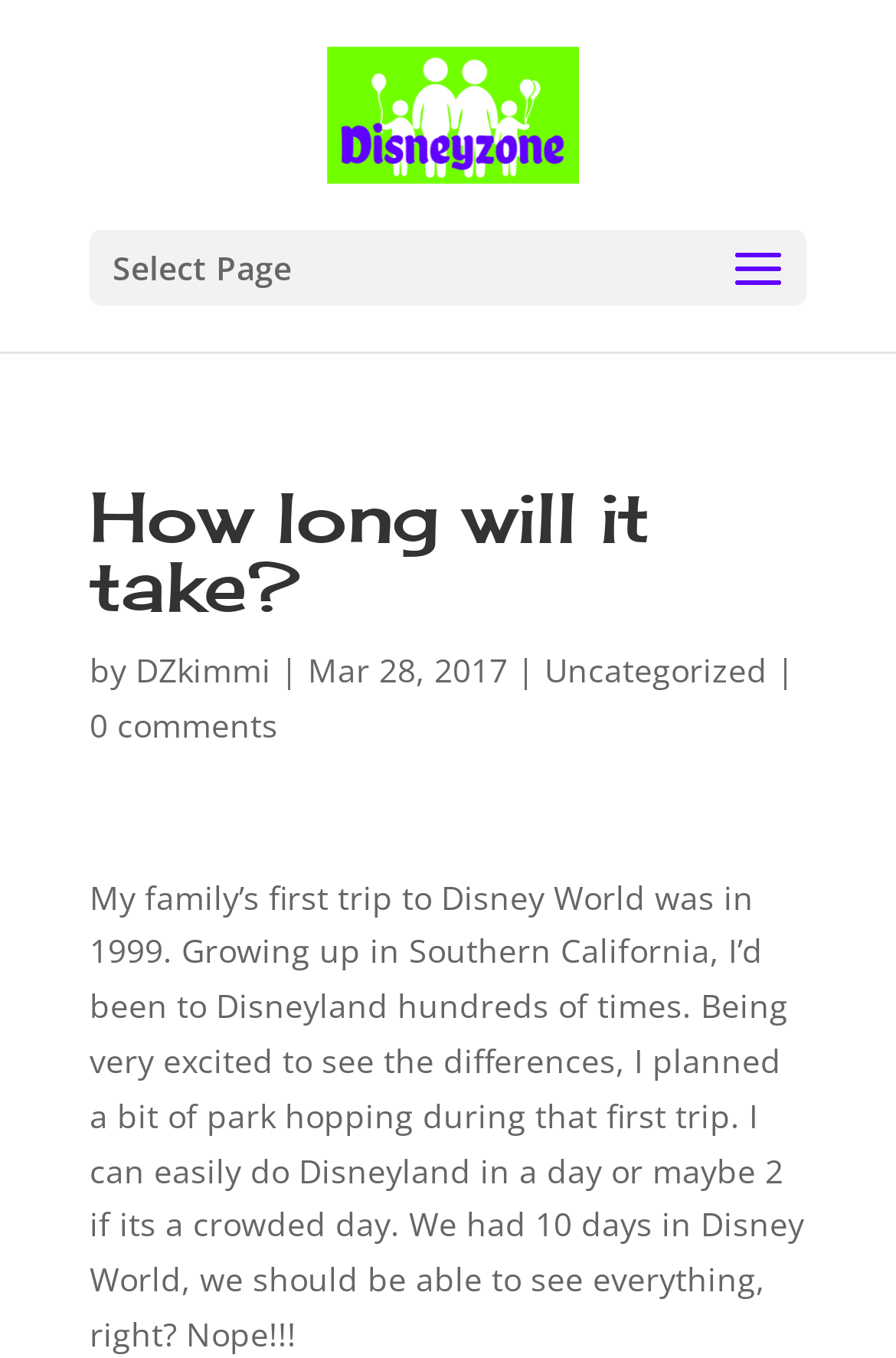Who is the author of this blog post?
Craft a detailed and extensive response to the question.

The author of this blog post is mentioned in the text 'by DZkimmi' which is located below the main heading 'How long will it take?'.